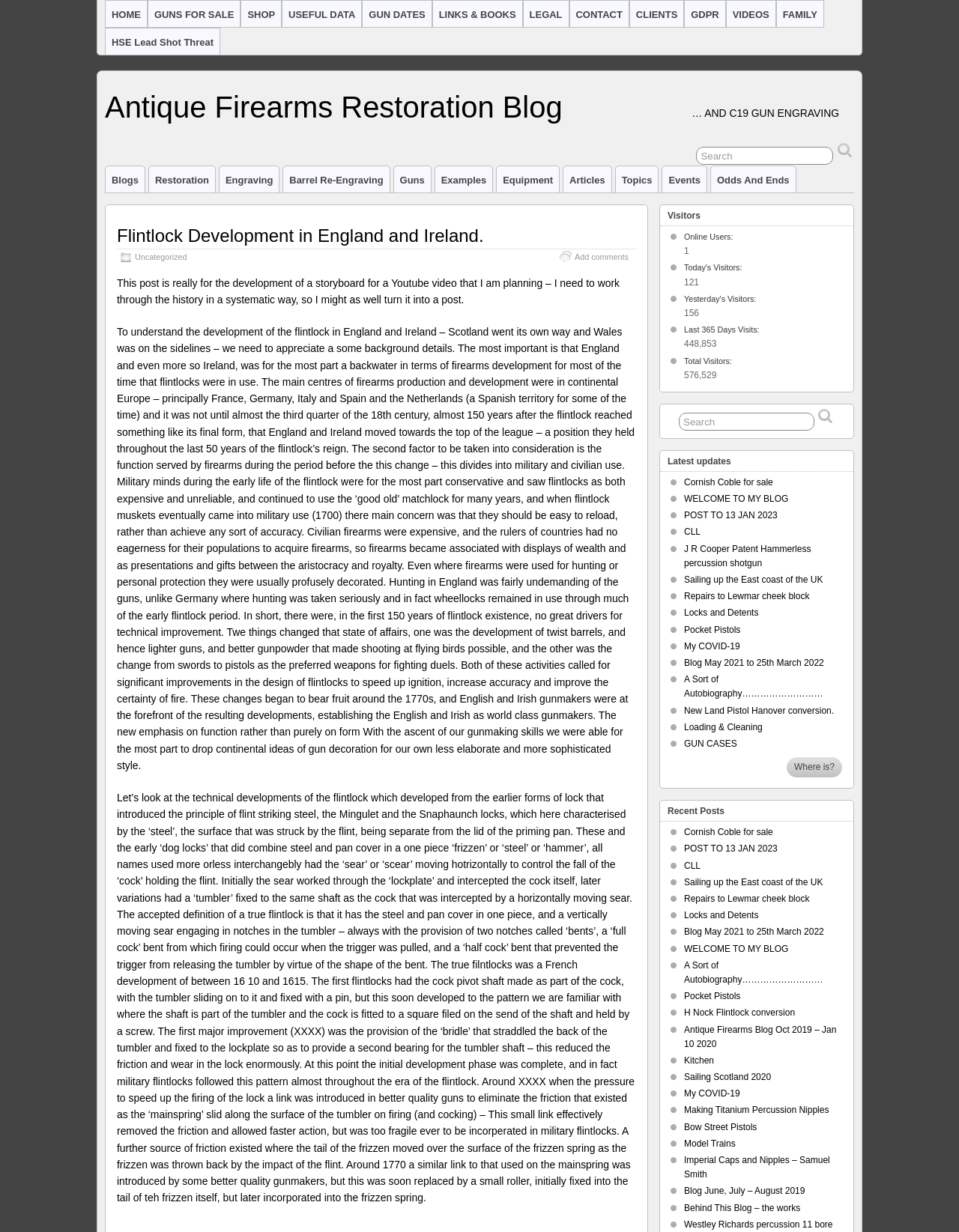Reply to the question with a single word or phrase:
How many online users are there?

121